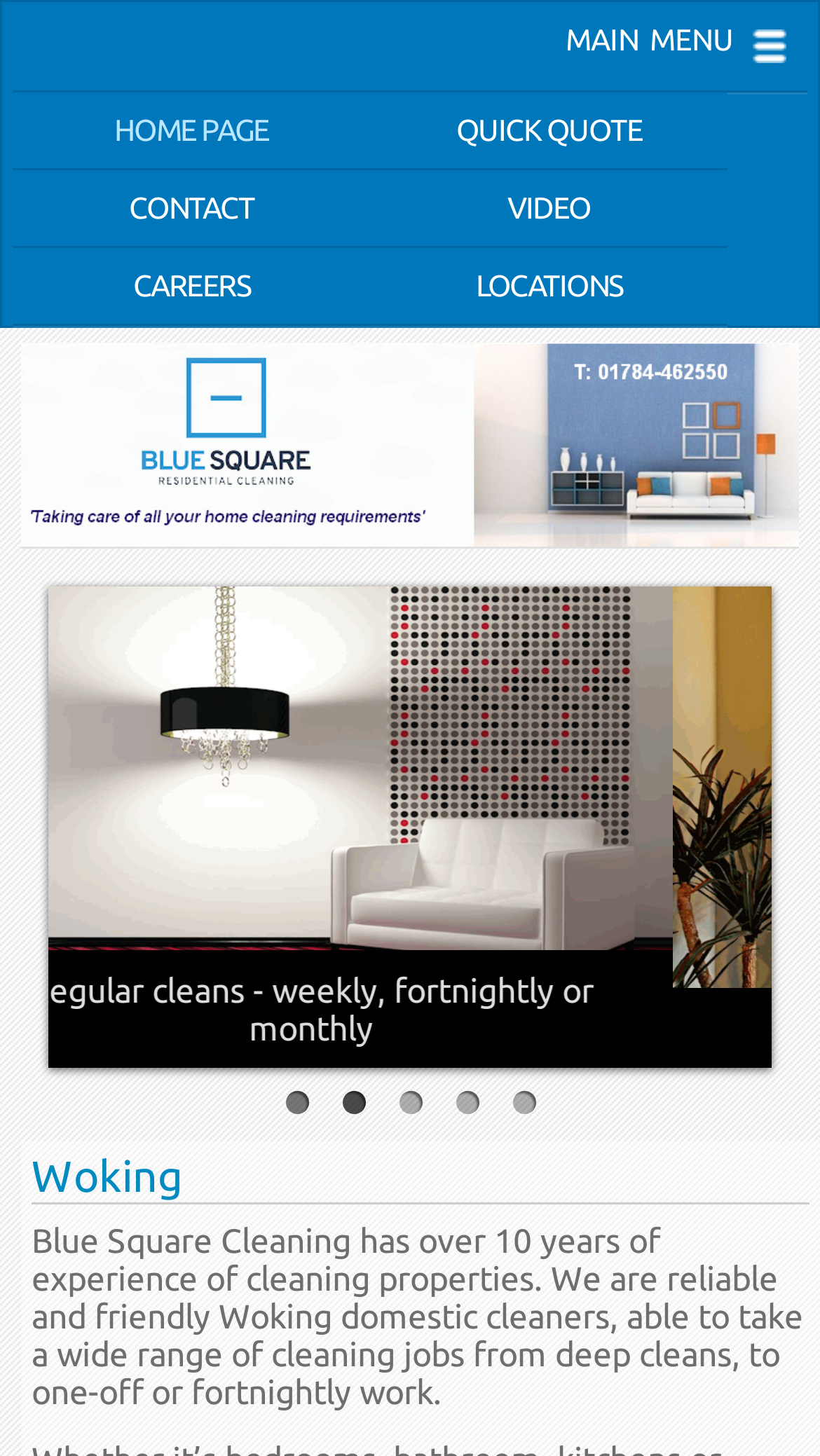Identify the bounding box coordinates of the clickable region to carry out the given instruction: "contact us".

[0.015, 0.117, 0.452, 0.169]